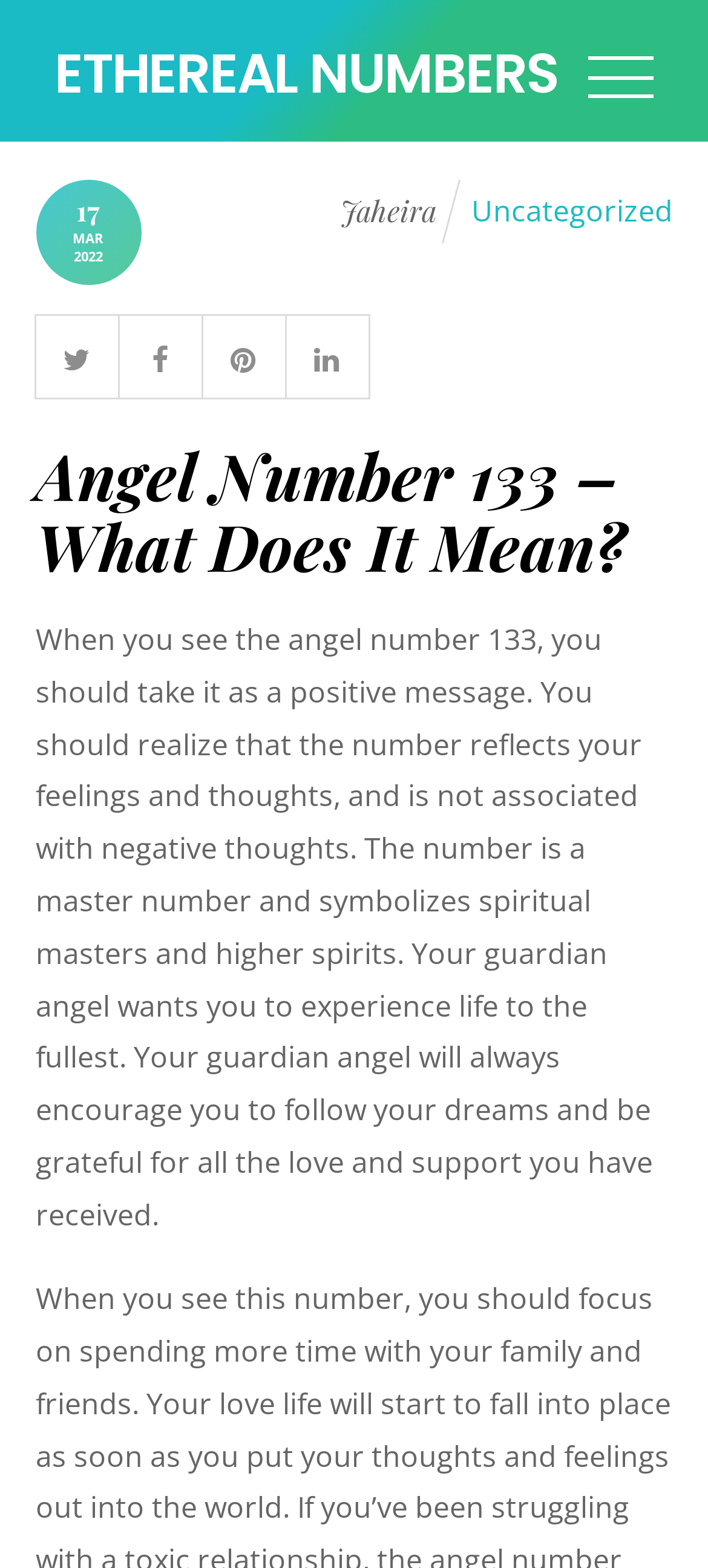What is the date of the latest article?
Based on the screenshot, provide your answer in one word or phrase.

17 MAR 2022